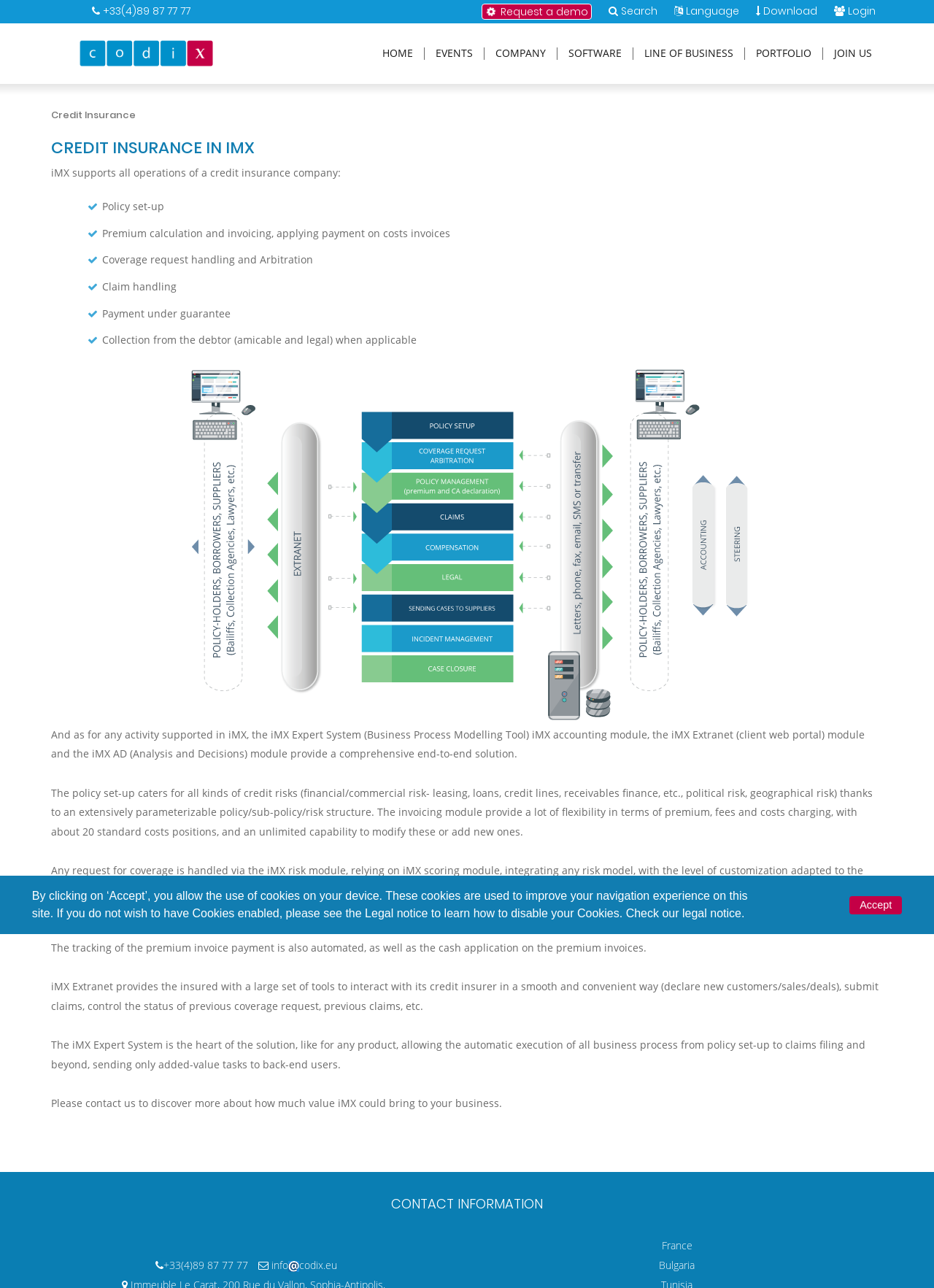Please find the bounding box coordinates of the element that you should click to achieve the following instruction: "Search". The coordinates should be presented as four float numbers between 0 and 1: [left, top, right, bottom].

[0.665, 0.003, 0.704, 0.014]